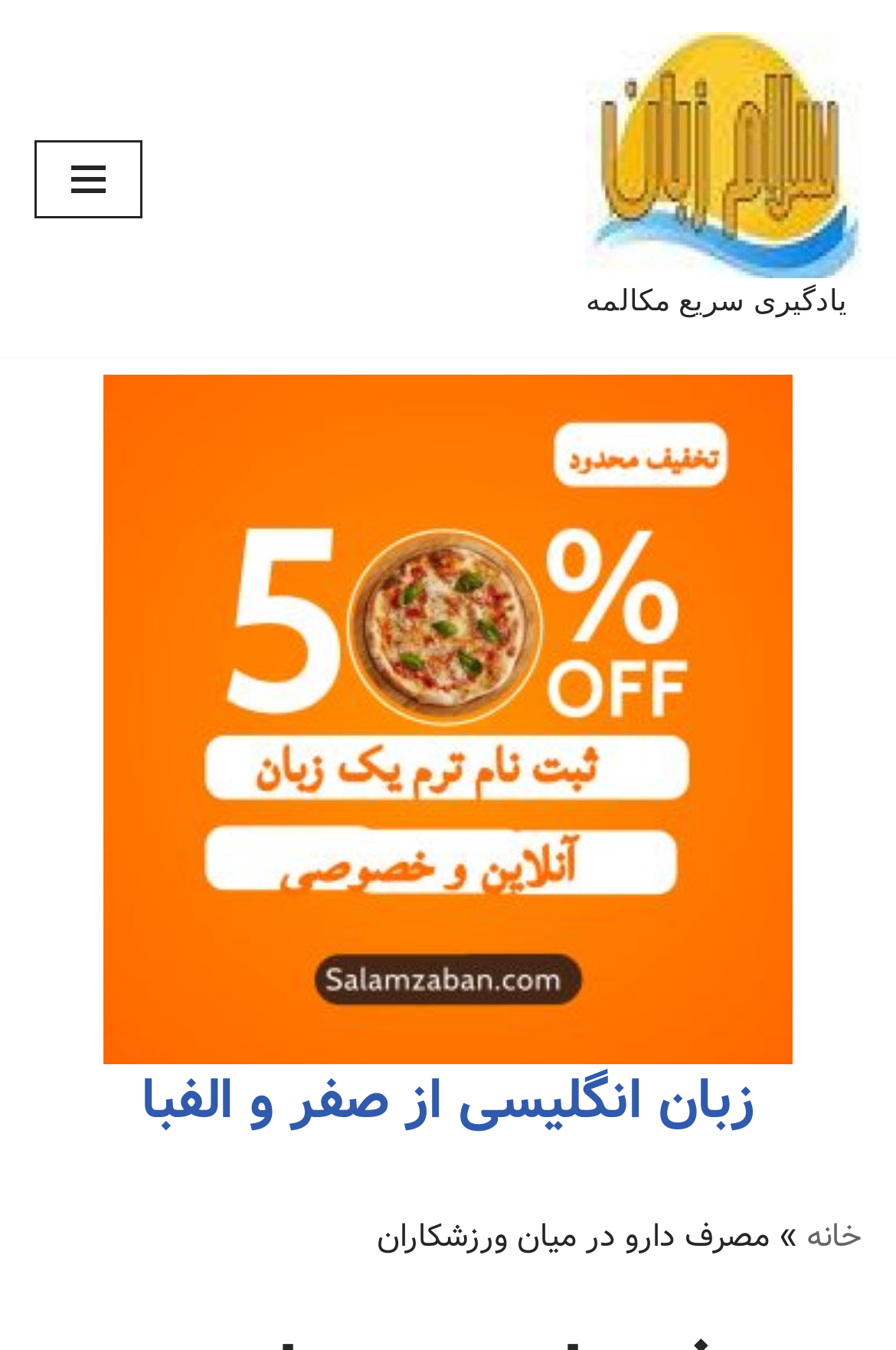Locate the primary headline on the webpage and provide its text.

مصرف دارو در میان ورزشکاران